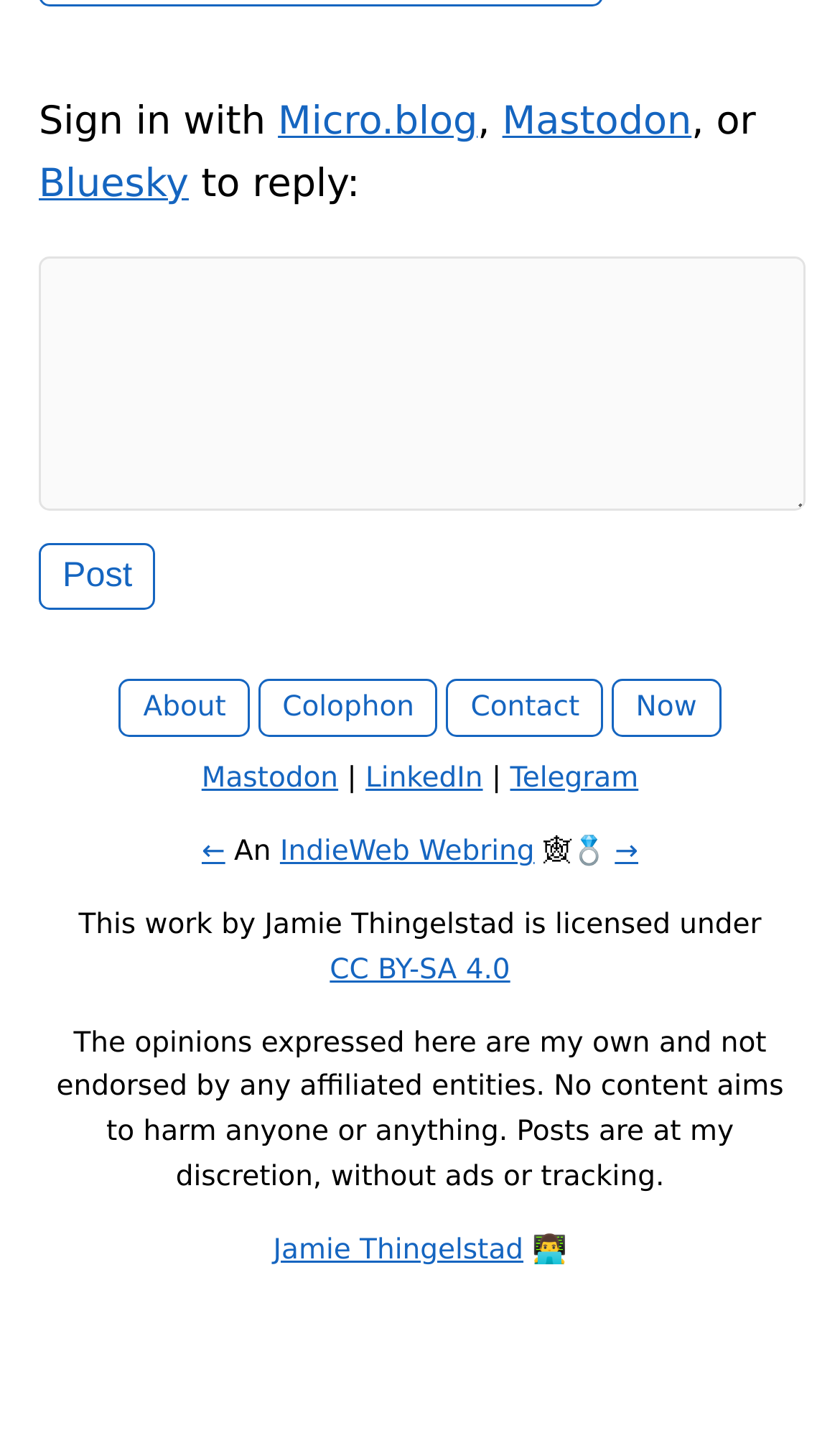Give the bounding box coordinates for the element described as: "Jamie Thingelstad".

[0.325, 0.867, 0.623, 0.89]